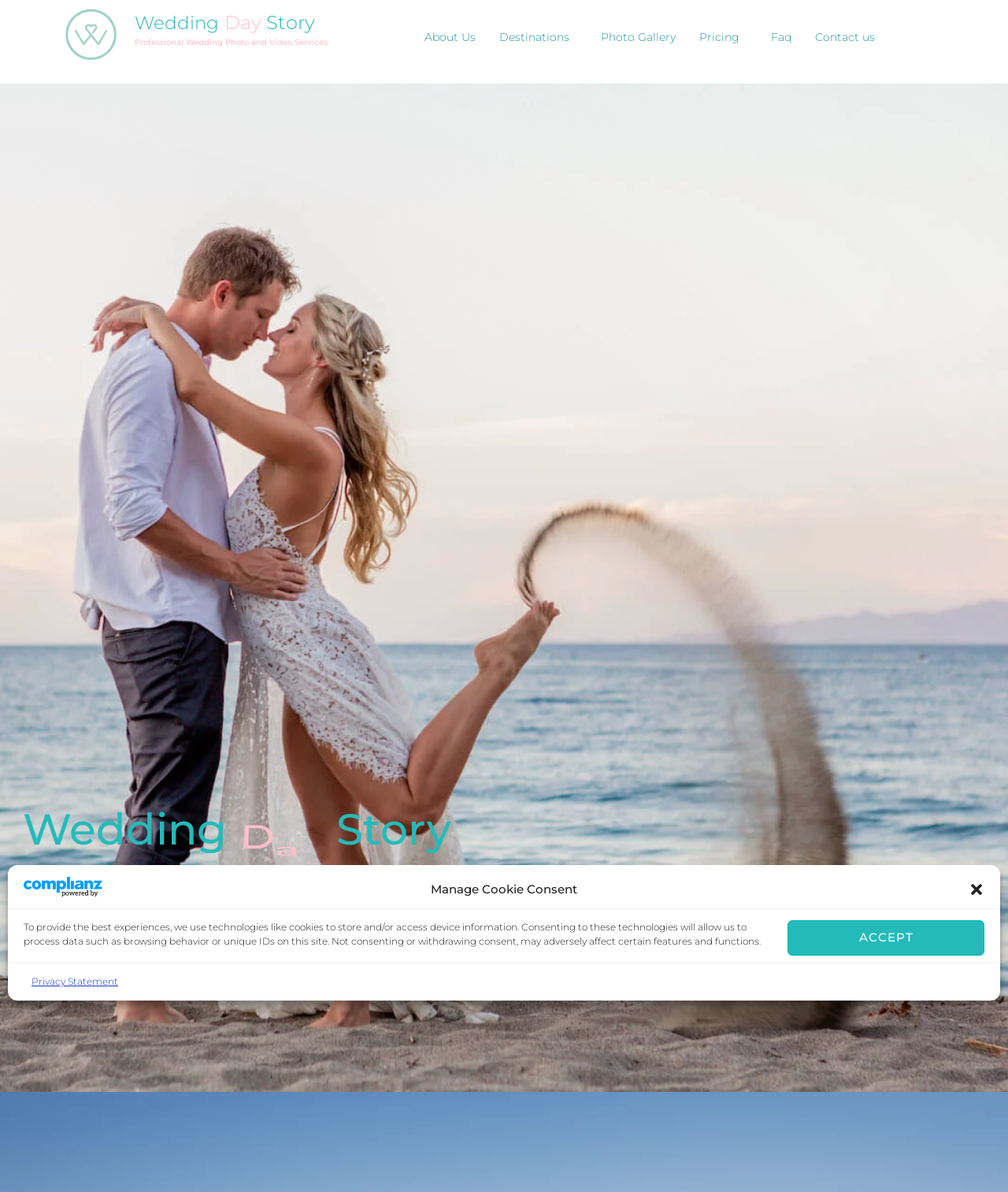Determine the bounding box coordinates of the clickable region to carry out the instruction: "Visit WeddingDayStory Mexico".

[0.062, 0.007, 0.118, 0.053]